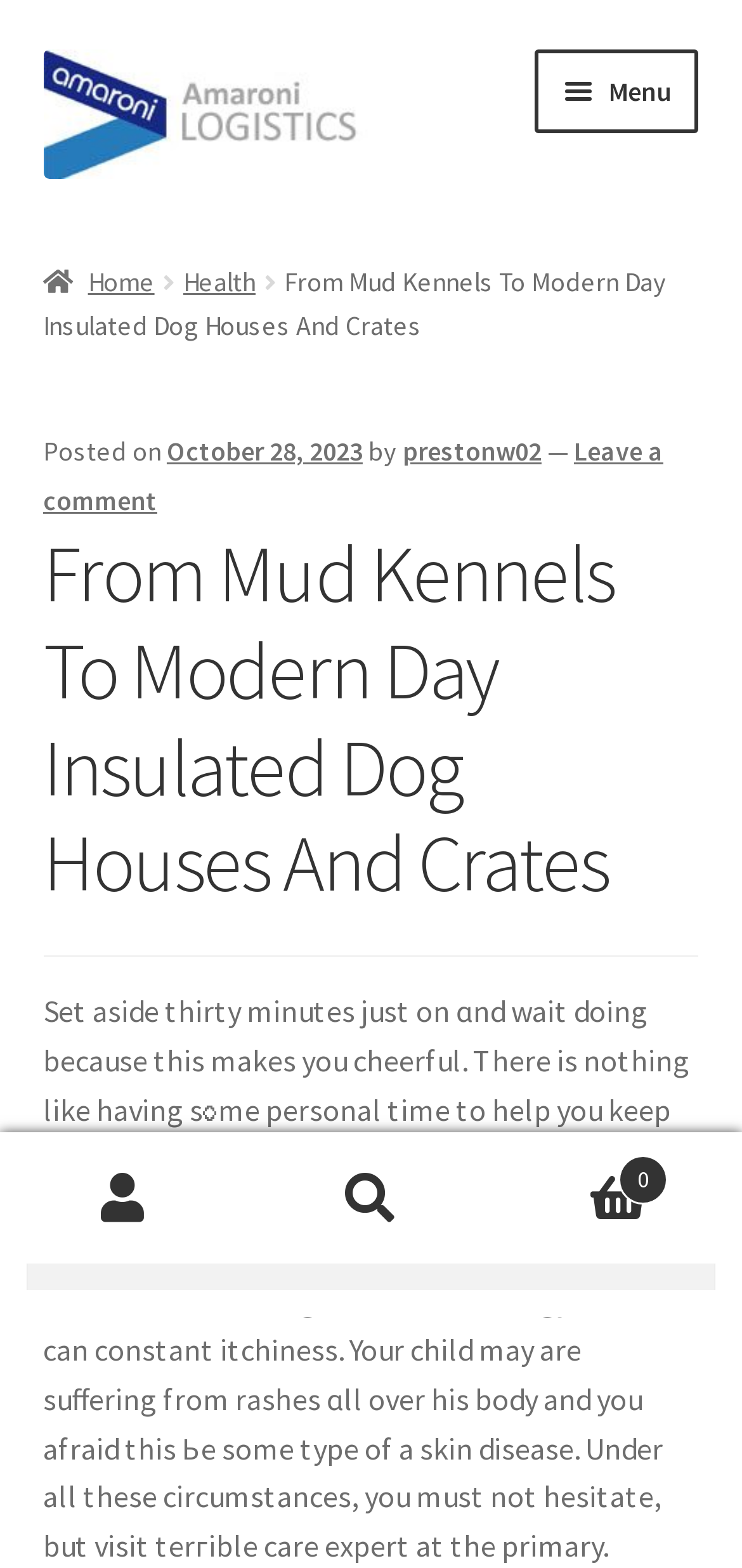Offer a detailed account of what is visible on the webpage.

This webpage is about Amaroni Logistics EU, specifically discussing the evolution of dog houses from mud kennels to modern insulated dog houses and crates. 

At the top left, there are two links, "Skip to navigation" and "Skip to content", followed by a link to "Amaroni Logistics EU" with an accompanying image. To the right of these elements, there is a navigation menu labeled "Primary Navigation" with a button to expand or collapse it. The menu contains links to "SELECT PRODUCTS", "OVERVIEWS", and "ORDER STATUS".

Below the navigation menu, there are several links, including "Home", "Health", and a title "From Mud Kennels To Modern Day Insulated Dog Houses And Crates" which is also a header. Under the title, there is a section with information about the post, including the date "October 28, 2023", the author "prestonw02", and a link to "Leave a comment".

The main content of the webpage consists of two paragraphs of text. The first paragraph discusses the importance of taking personal time to feel good, while the second paragraph talks about skin diseases and the need to visit a doctor if symptoms persist.

At the bottom of the page, there are three links: "My Account", "Search", and a link with a cart icon indicating the number of items in the cart, which is zero. The search function is accompanied by a search box and a search button.